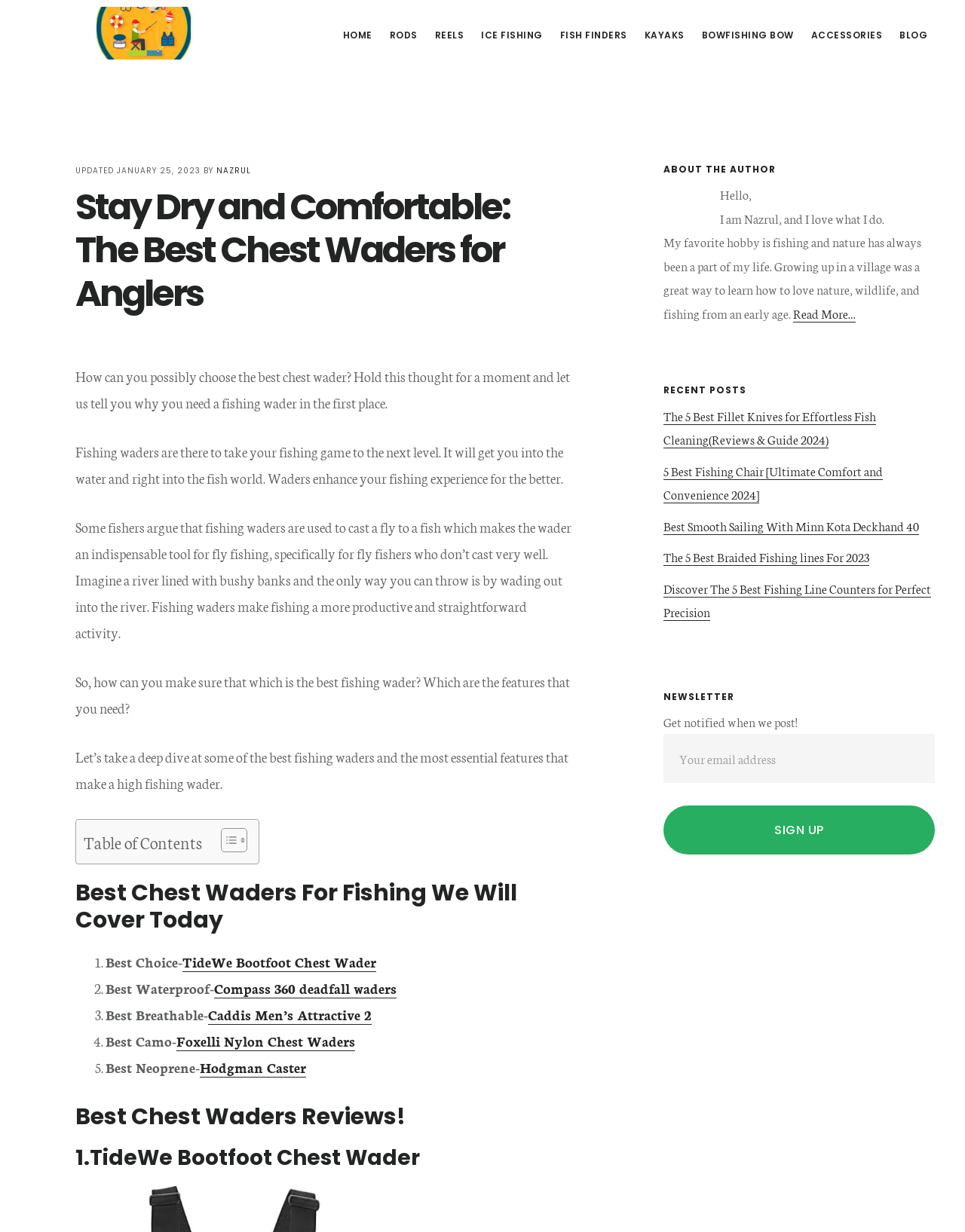Please identify the bounding box coordinates of the area that needs to be clicked to follow this instruction: "Click on the 'HOME' link".

[0.347, 0.019, 0.393, 0.039]